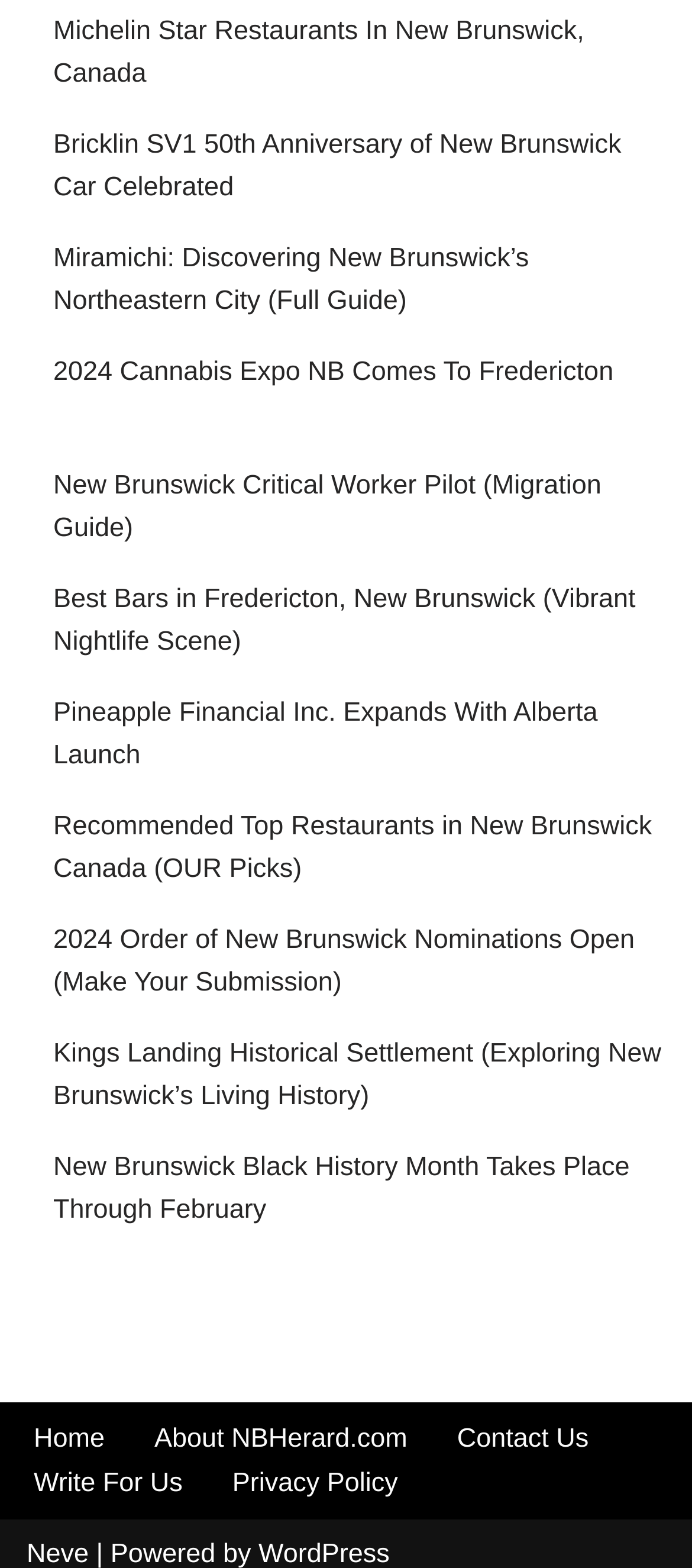Extract the bounding box of the UI element described as: "Home".

[0.049, 0.903, 0.151, 0.932]